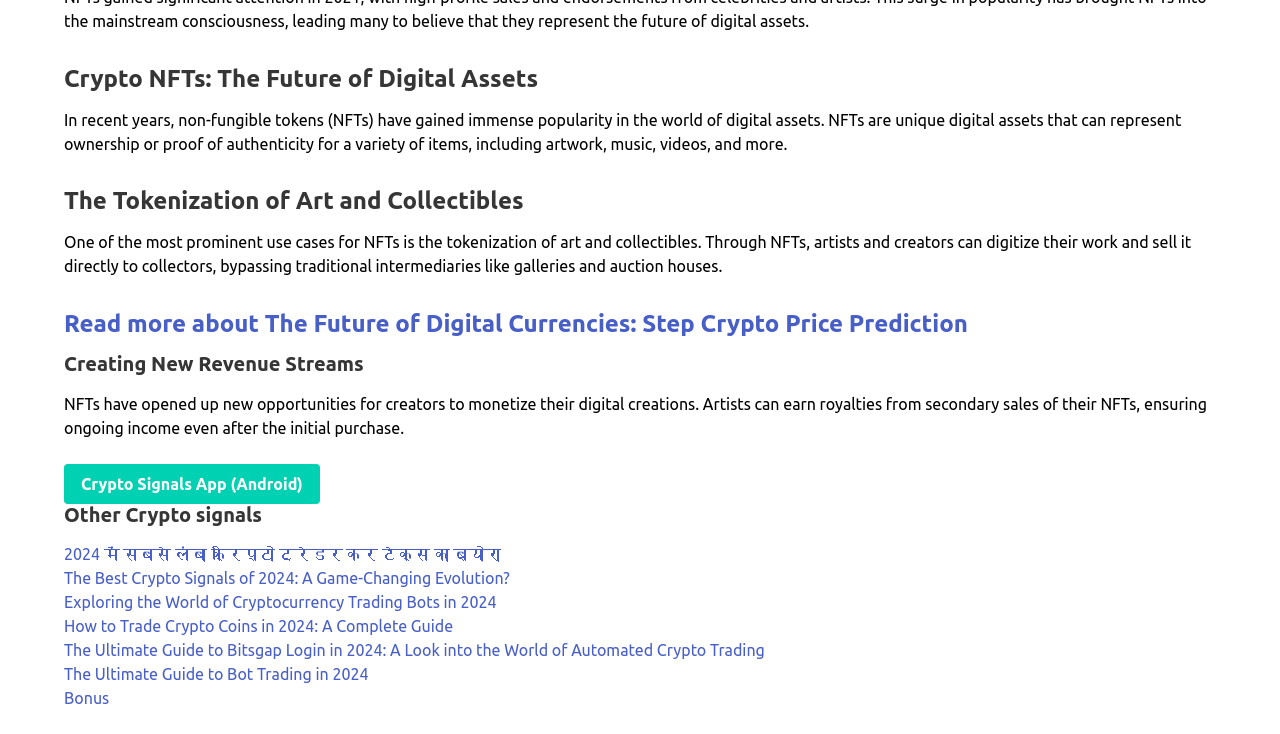Provide the bounding box coordinates, formatted as (top-left x, top-left y, bottom-right x, bottom-right y), with all values being floating point numbers between 0 and 1. Identify the bounding box of the UI element that matches the description: Crypto Signals App (Android)

[0.05, 0.632, 0.25, 0.687]